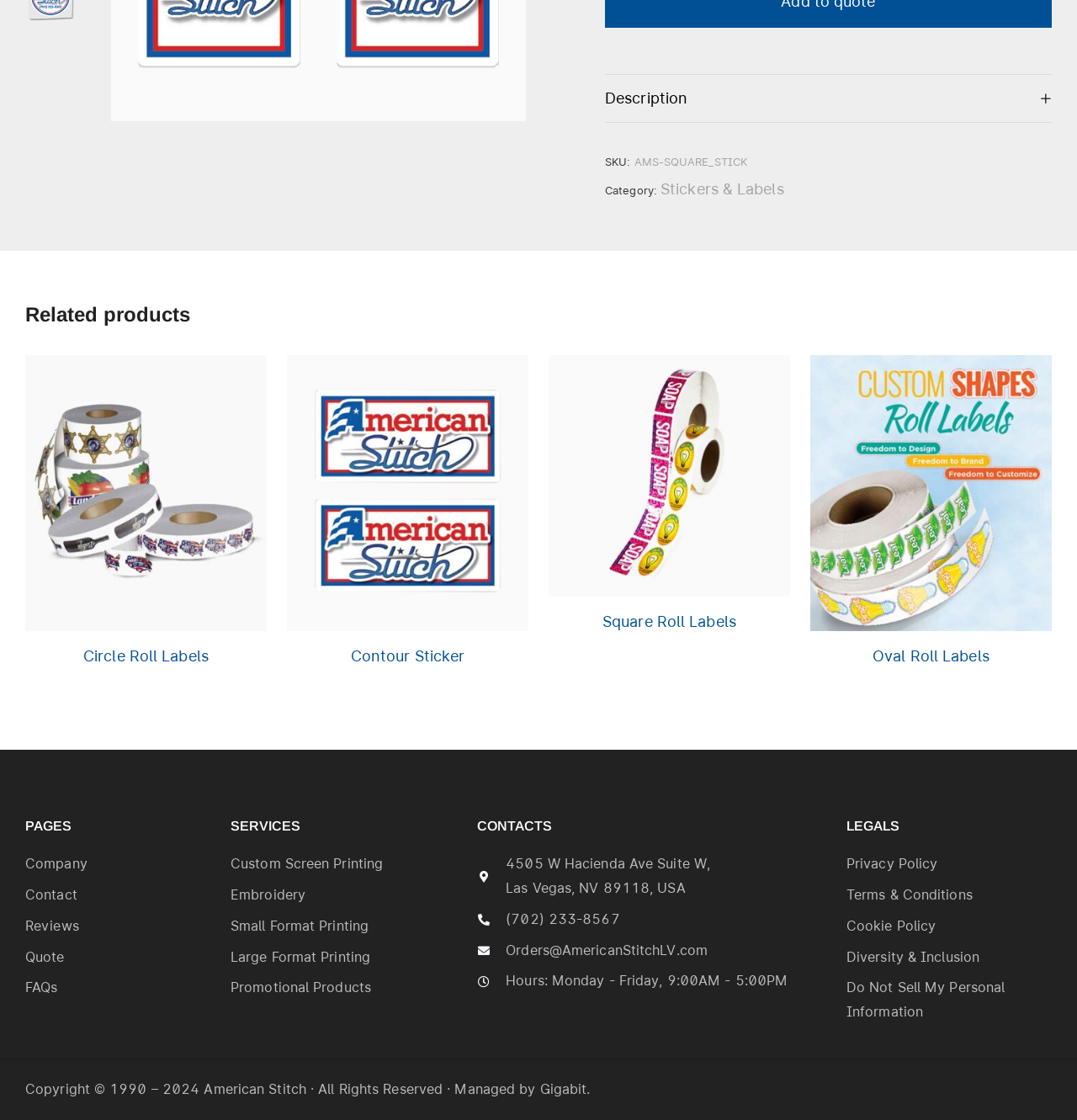Locate the bounding box coordinates of the UI element described by: "Contour Sticker". Provide the coordinates as four float numbers between 0 and 1, formatted as [left, top, right, bottom].

[0.326, 0.578, 0.431, 0.594]